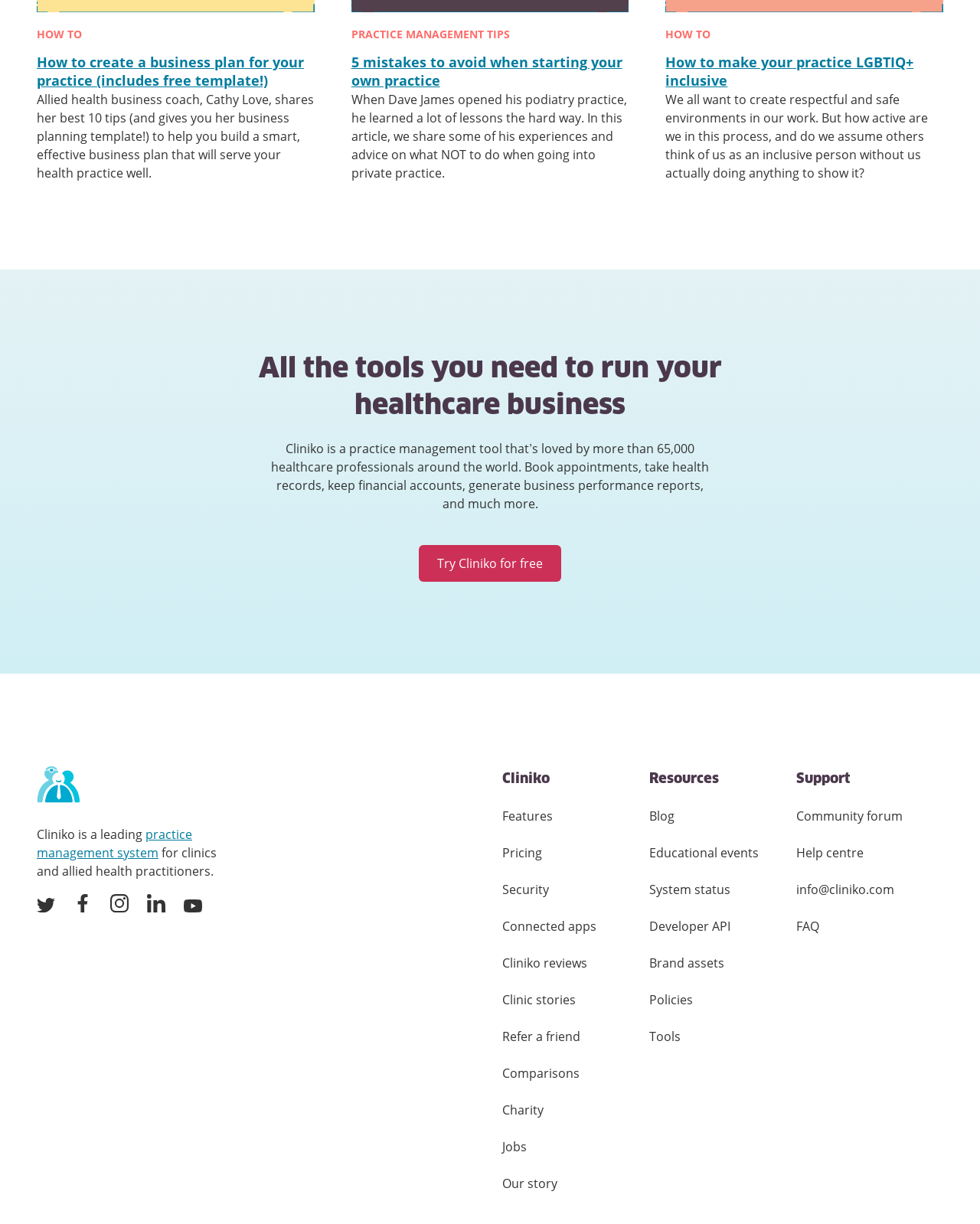Find the bounding box coordinates of the element I should click to carry out the following instruction: "Visit Cliniko's Twitter page".

[0.038, 0.733, 0.056, 0.747]